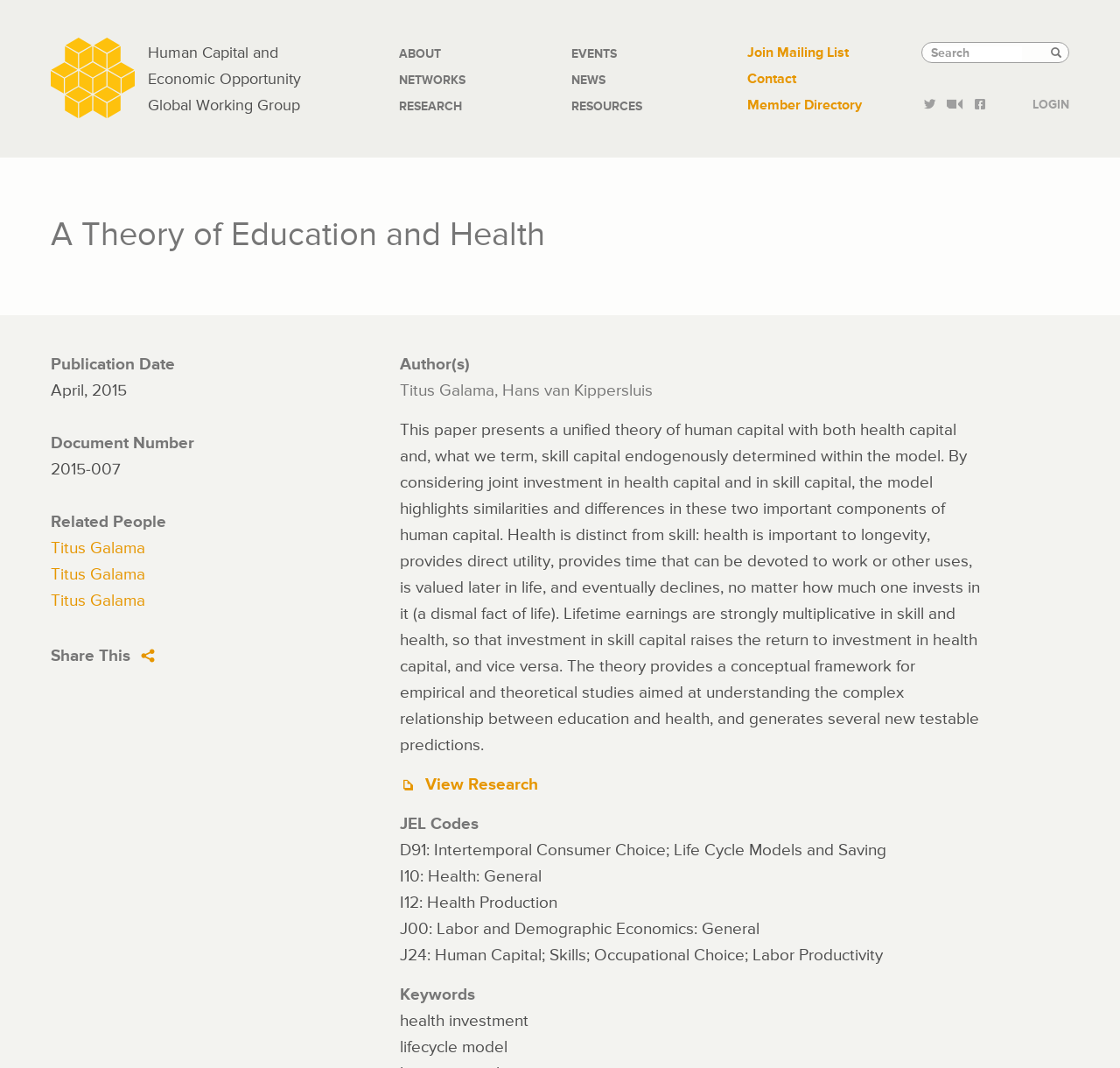Who are the authors of the research paper?
Analyze the image and provide a thorough answer to the question.

The authors of the research paper can be found in the section 'Author(s)' which lists 'Titus Galama, Hans van Kippersluis' as the authors.